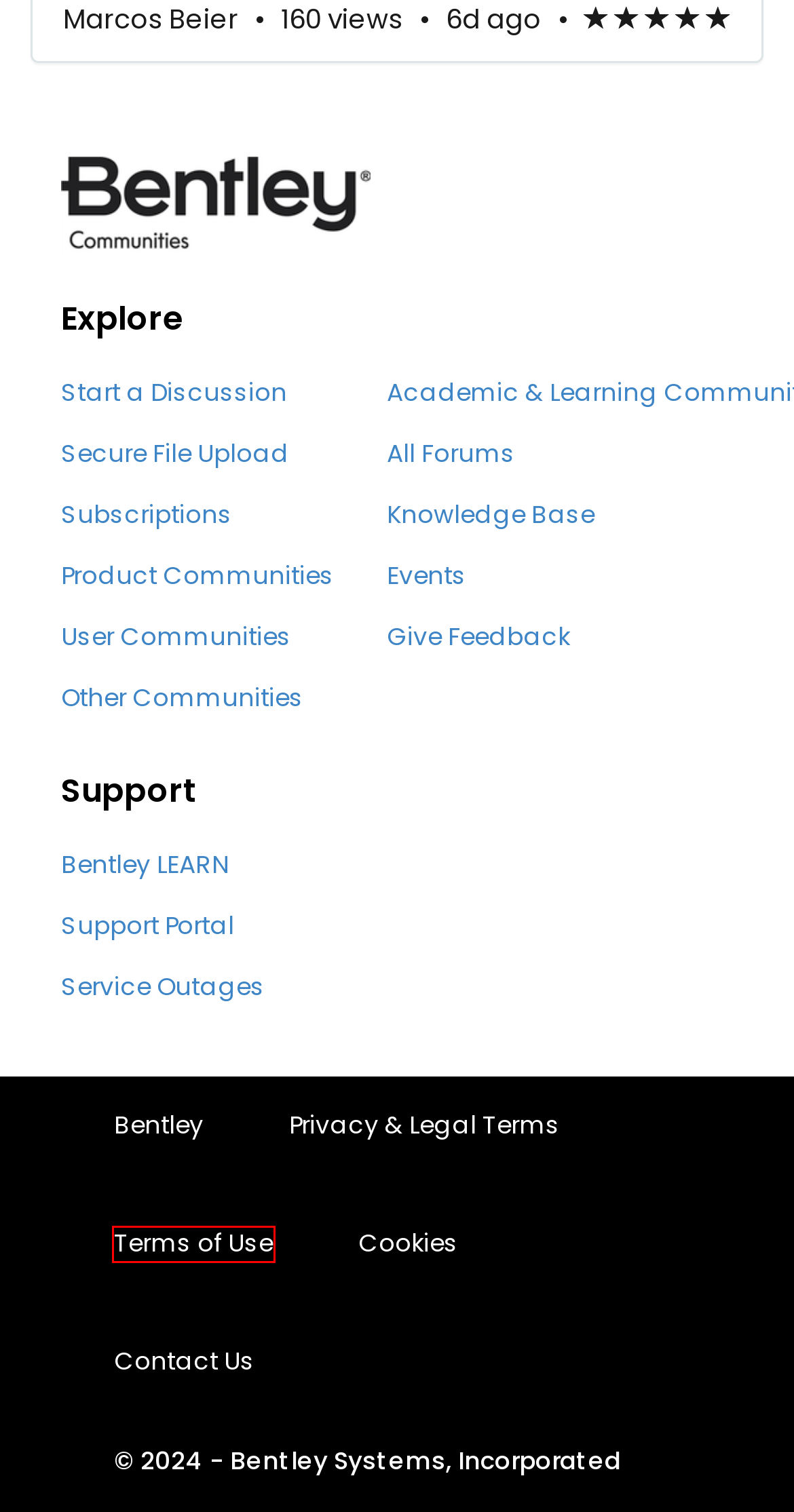Look at the screenshot of a webpage that includes a red bounding box around a UI element. Select the most appropriate webpage description that matches the page seen after clicking the highlighted element. Here are the candidates:
A. Login - Communities
B. Review  Community TC - Communities
C. Bentley Sharefile - Communities
D. Knowledge Base - Communities
E. Bentley's User Communities Communites Landing Page - Communities
F. Other Communites Landing Page - Communities
G. Community Forums - Communities
H. Bentley Support Portal - Customer Service

B